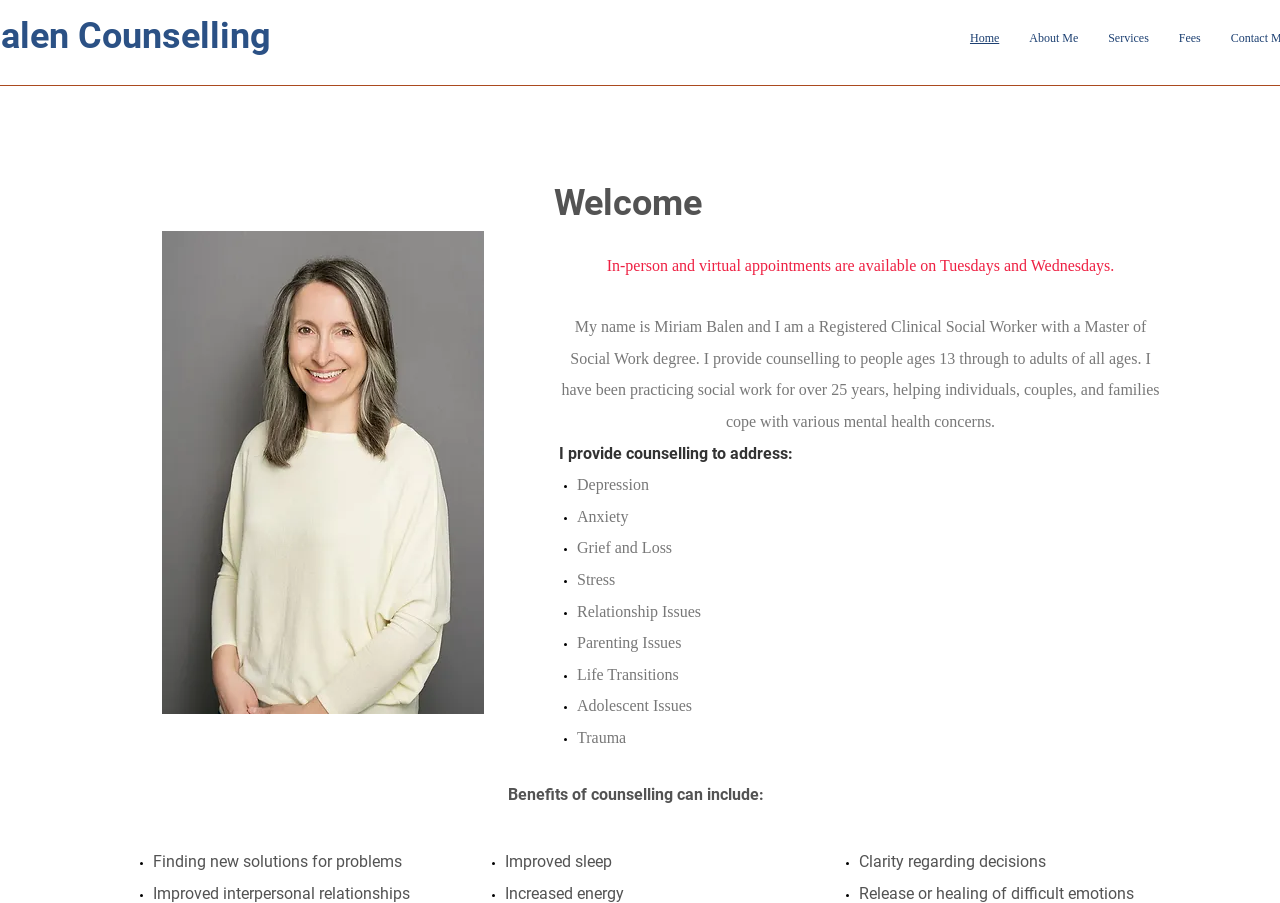Refer to the element description Fees and identify the corresponding bounding box in the screenshot. Format the coordinates as (top-left x, top-left y, bottom-right x, bottom-right y) with values in the range of 0 to 1.

[0.909, 0.025, 0.95, 0.059]